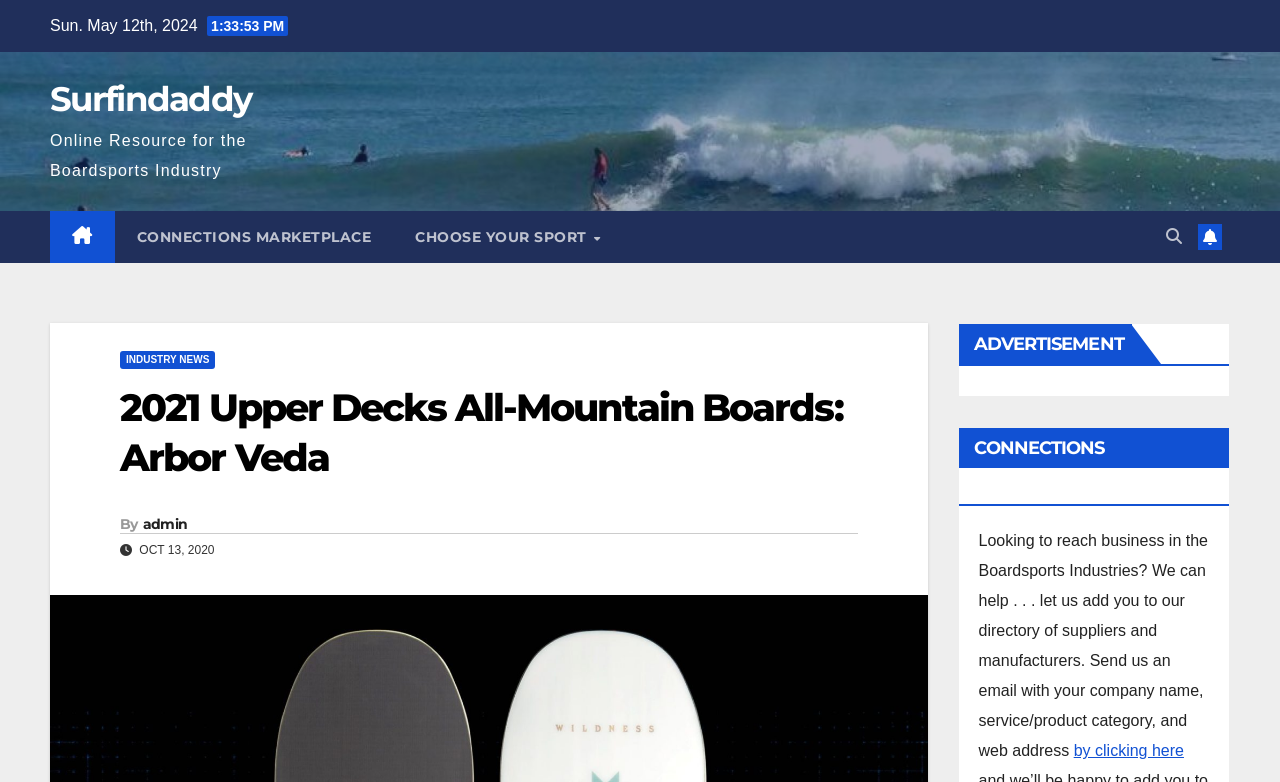Can you identify and provide the main heading of the webpage?

2021 Upper Decks All-Mountain Boards: Arbor Veda